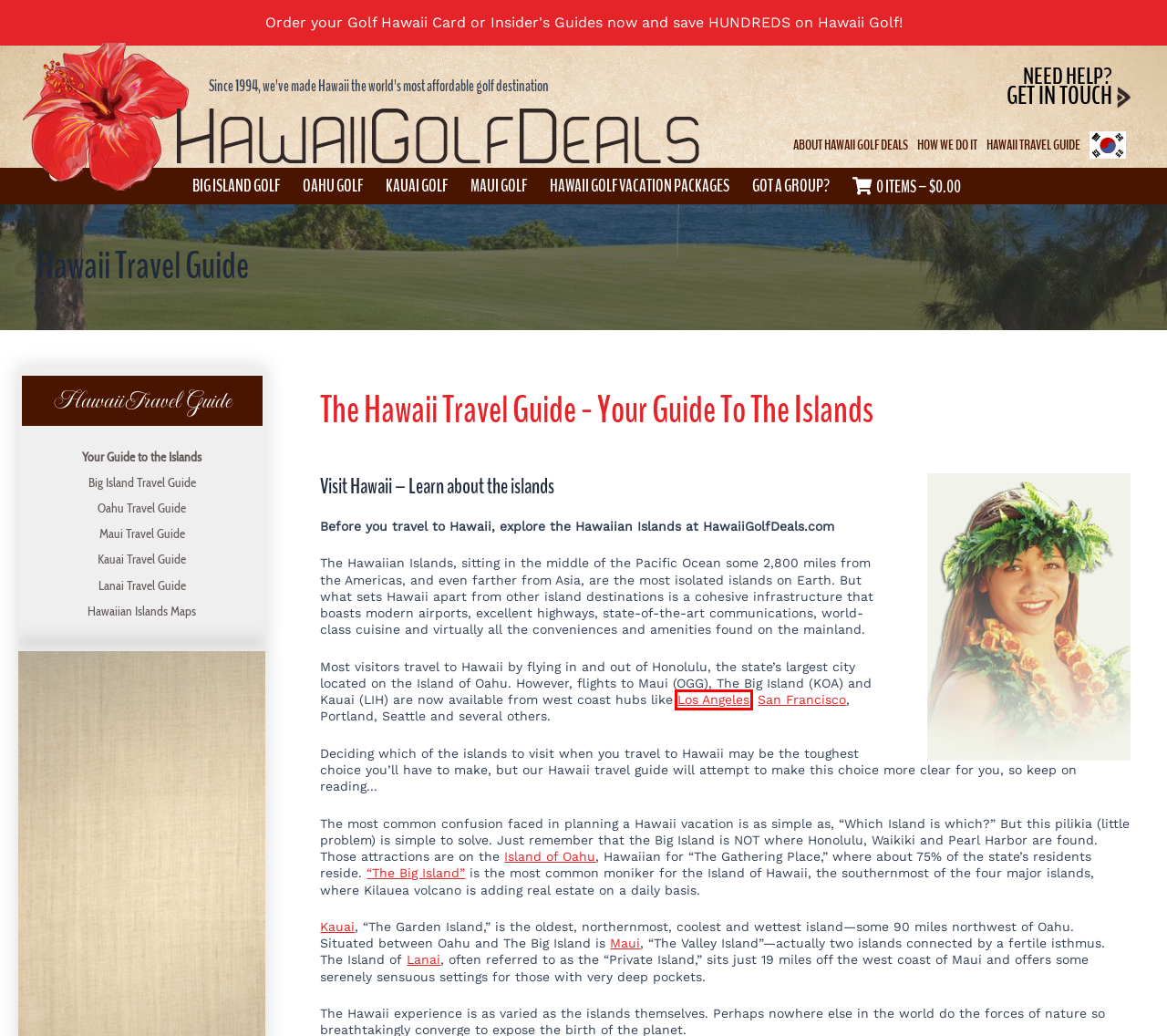You are given a screenshot of a webpage with a red bounding box around an element. Choose the most fitting webpage description for the page that appears after clicking the element within the red bounding box. Here are the candidates:
A. LAX Official Site | Welcome to Los Angeles International Airport
B. About Hawaii Golf Deals - Hawaii Golf Deals
C. Lanai Travel - Hawaii Golf Deals
D. Shop HawaiiGolfDeals - Hawaii Golf Deals
E. Maui Travel Guide - Hawaii Golf Deals
F. How We Do It - Hawaii Golf Deals
G. Big Island Travel Guide - Hawaii Golf Deals
H. Hawaii Group Vacations - We SAVE you $1000s

A